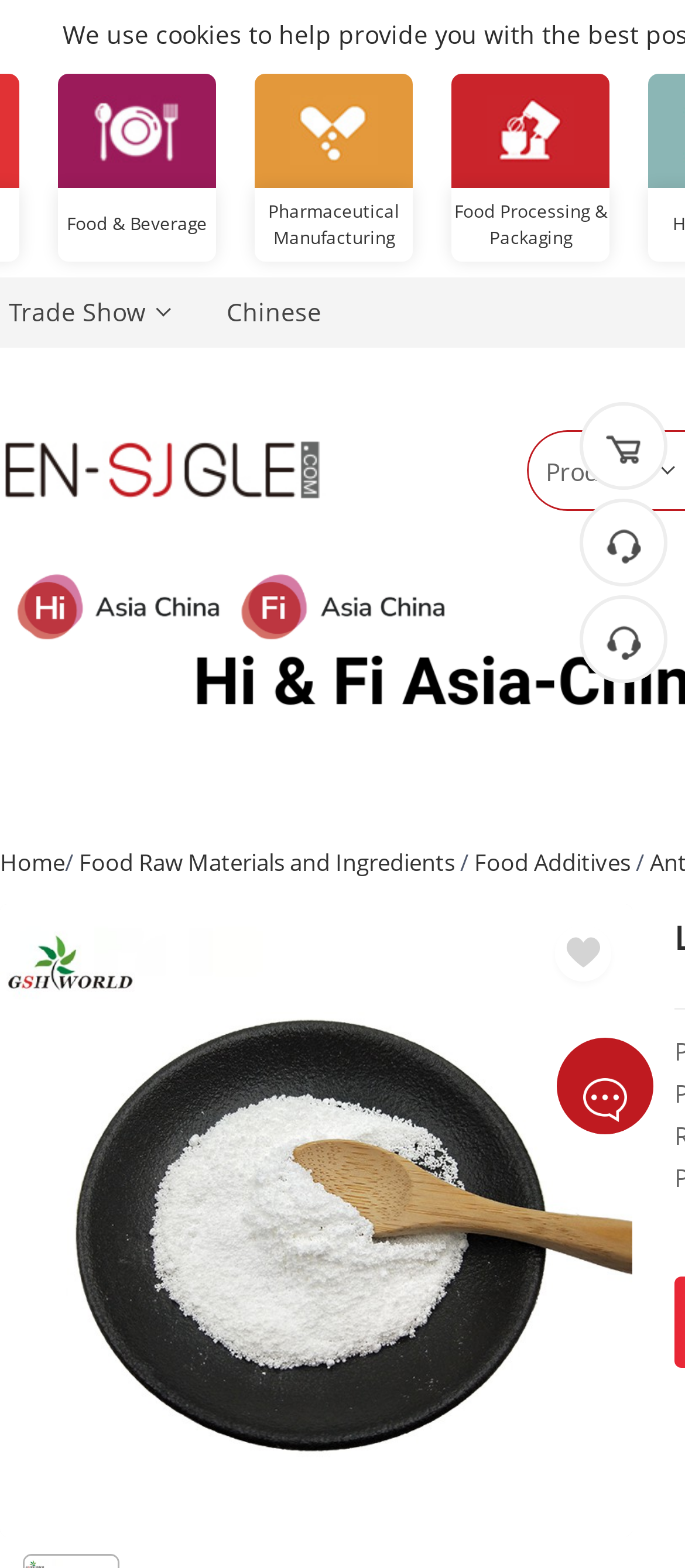What is the purpose of the 'Previous slide' button?
Use the information from the screenshot to give a comprehensive response to the question.

The 'Previous slide' button is likely part of a slider or carousel, and its purpose is to allow users to navigate to the previous slide or item in the sequence.